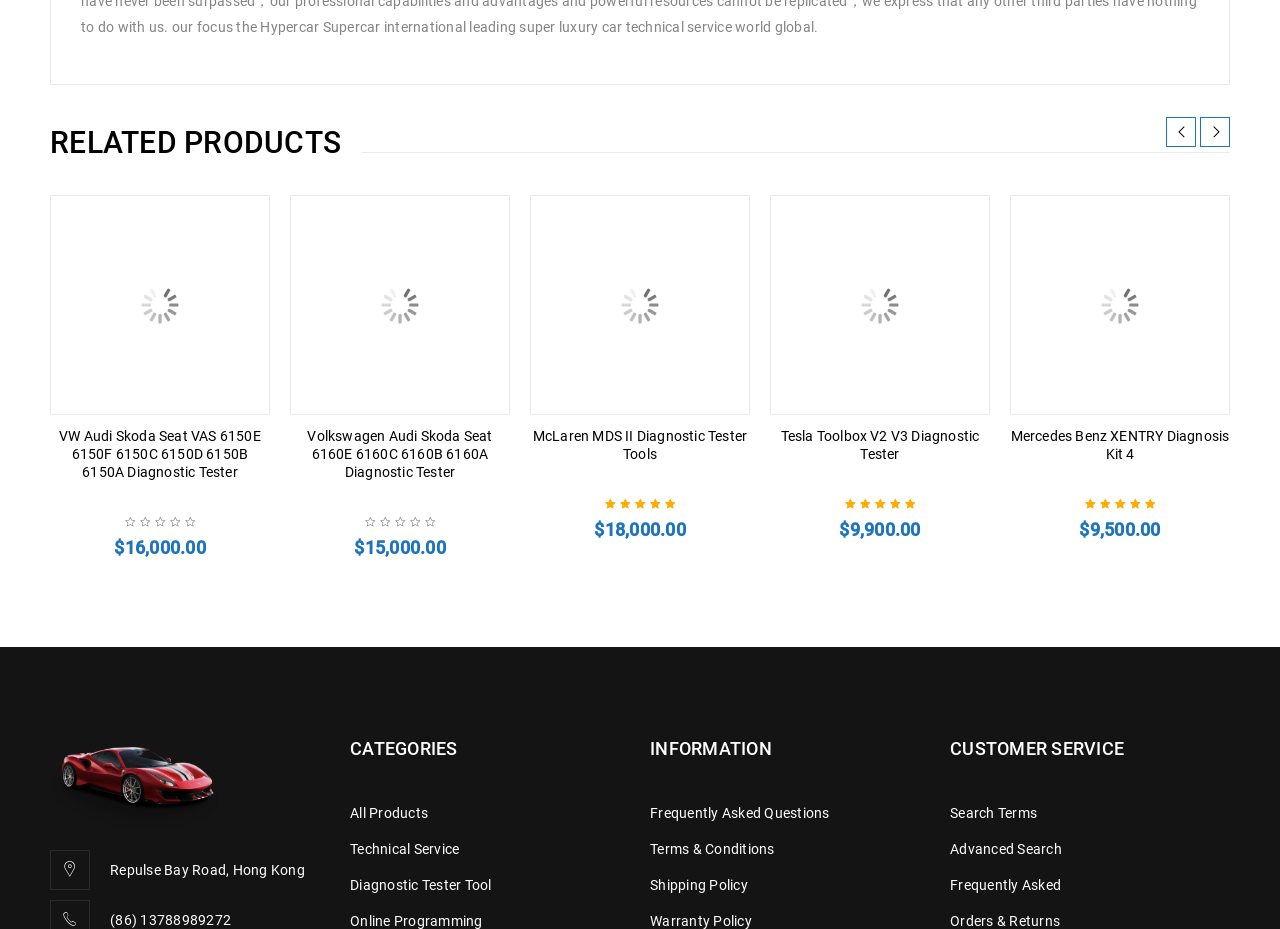Provide a one-word or one-phrase answer to the question:
What is the address of the company?

Repulse Bay Road, Hong Kong